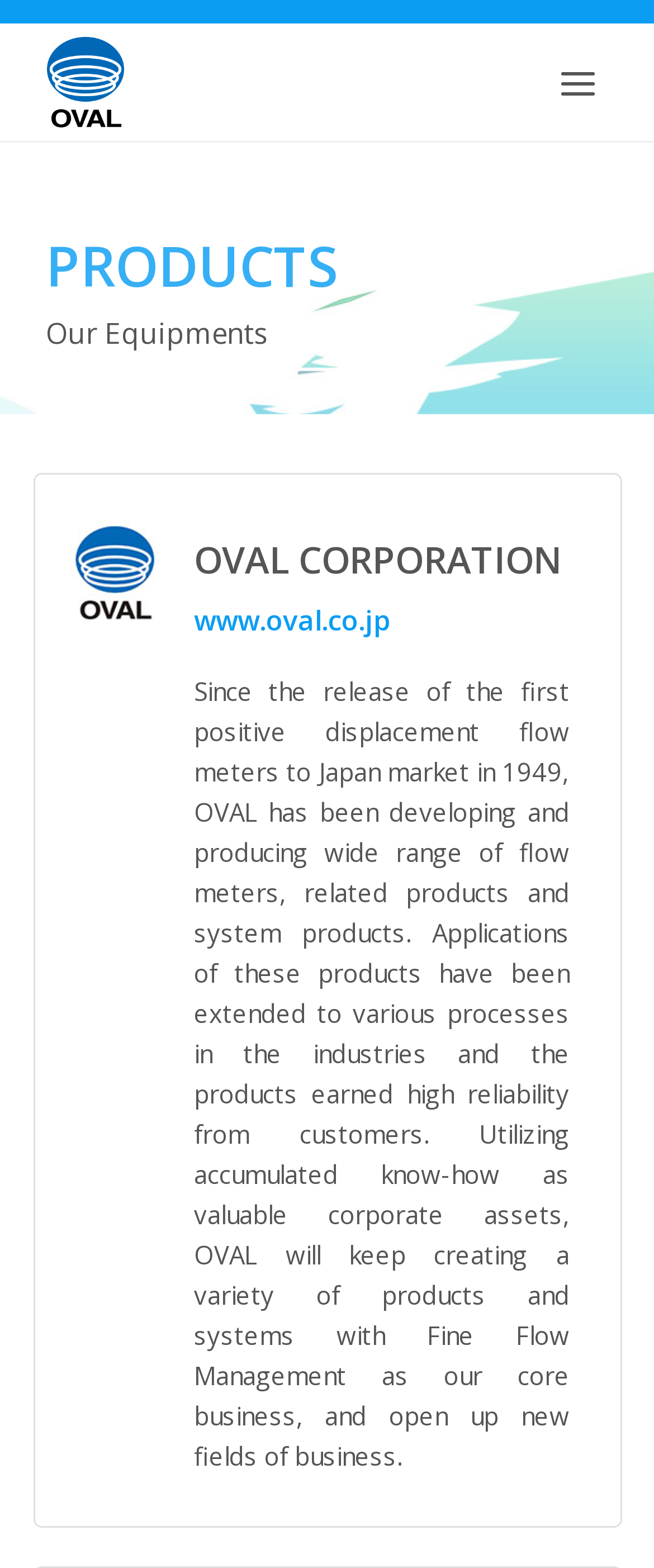What type of products does the company produce?
Using the information from the image, give a concise answer in one word or a short phrase.

flow meters and related products